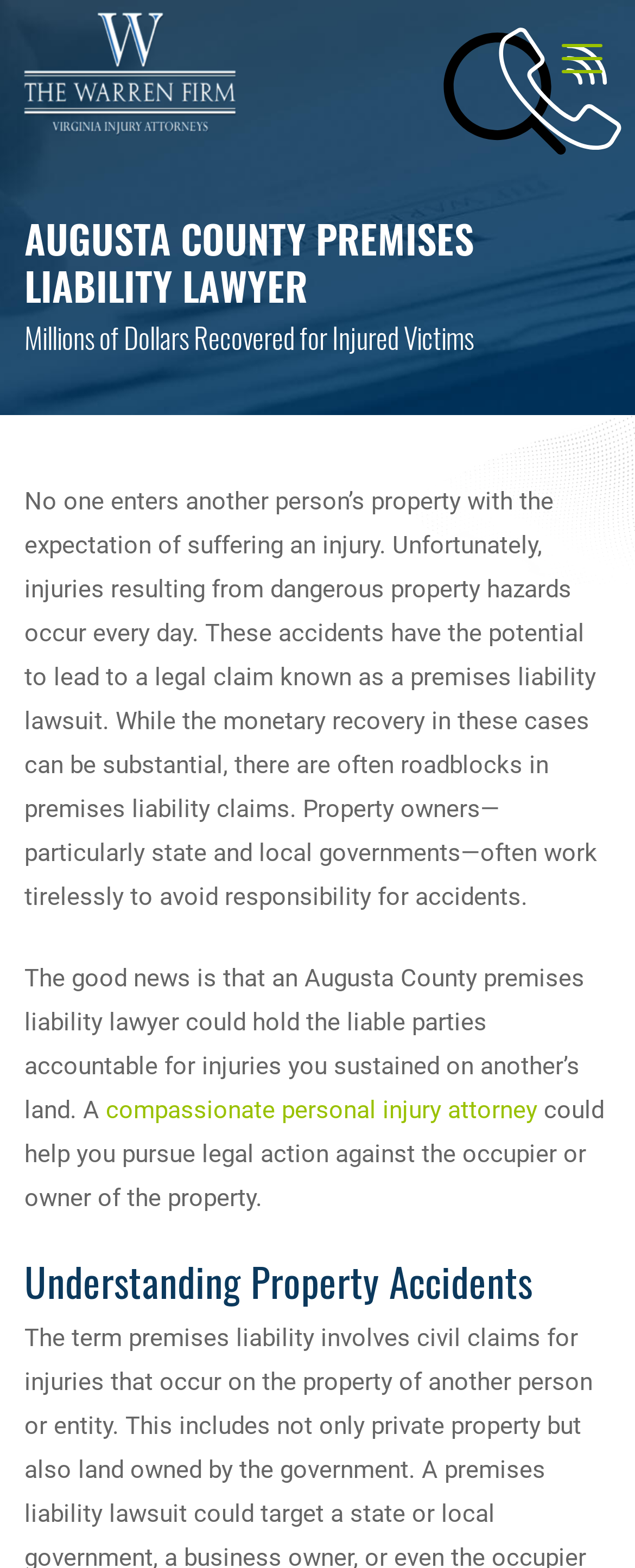Identify and provide the main heading of the webpage.

AUGUSTA COUNTY PREMISES LIABILITY LAWYER